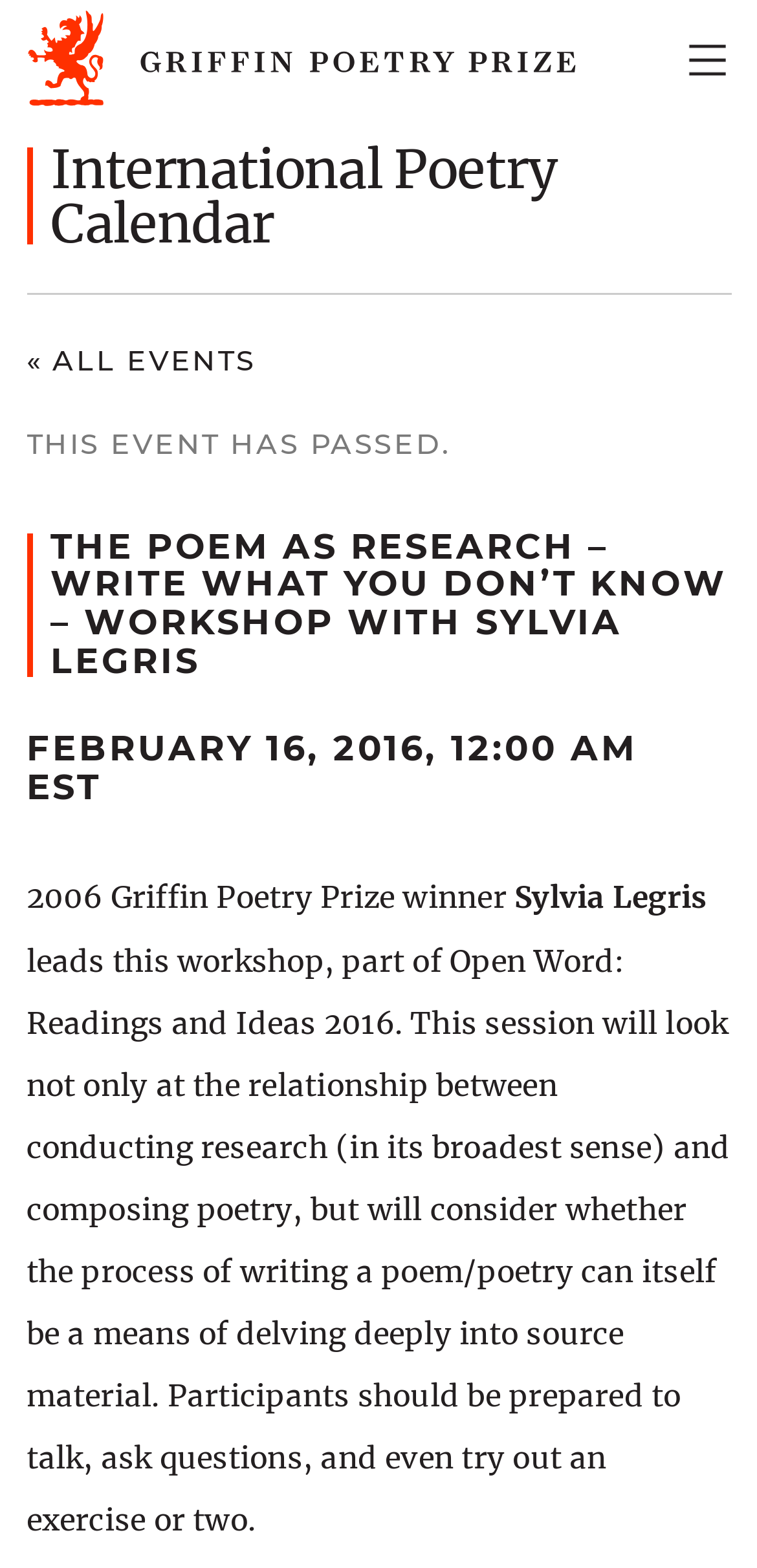Please respond in a single word or phrase: 
What is the purpose of the workshop?

To explore the relationship between research and composing poetry